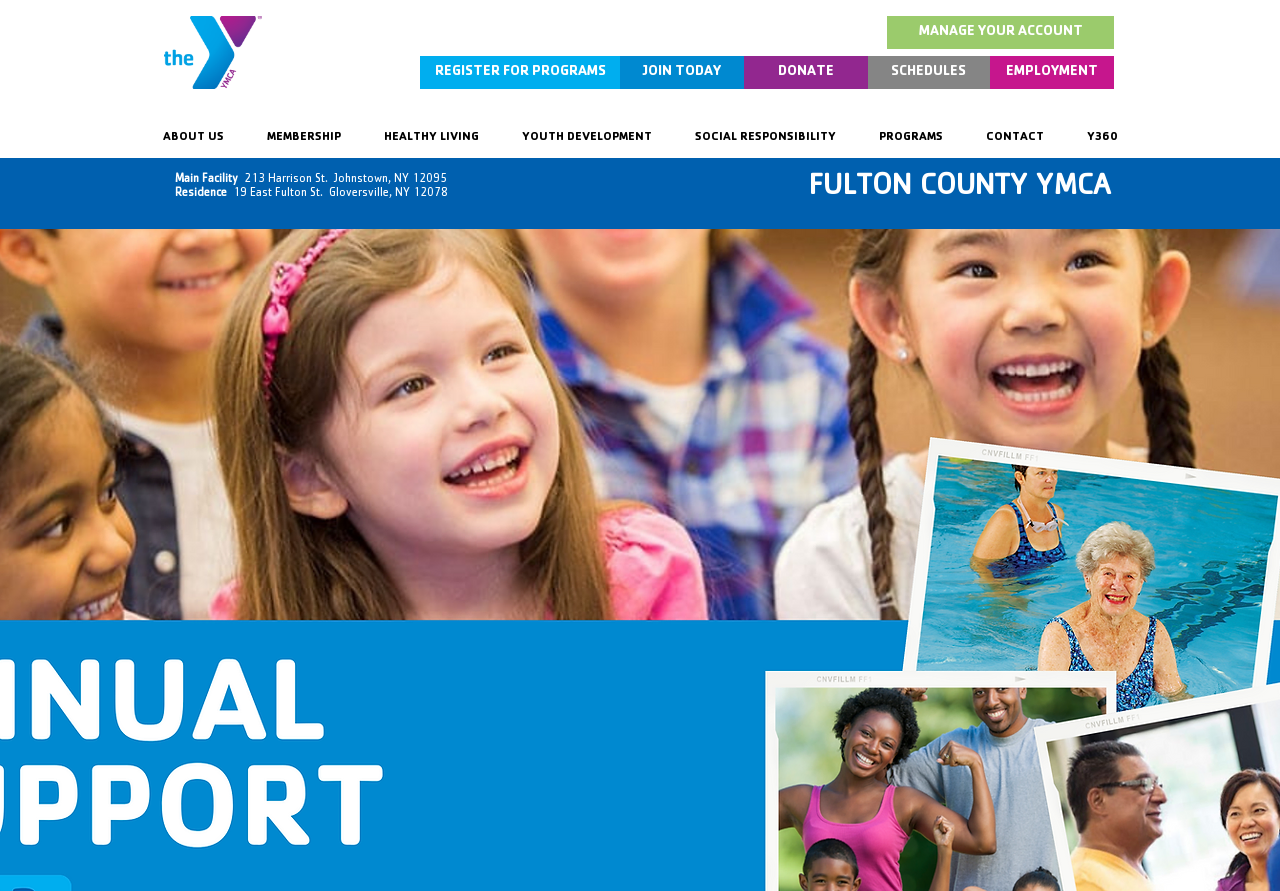Find and specify the bounding box coordinates that correspond to the clickable region for the instruction: "Donate".

[0.581, 0.063, 0.678, 0.1]